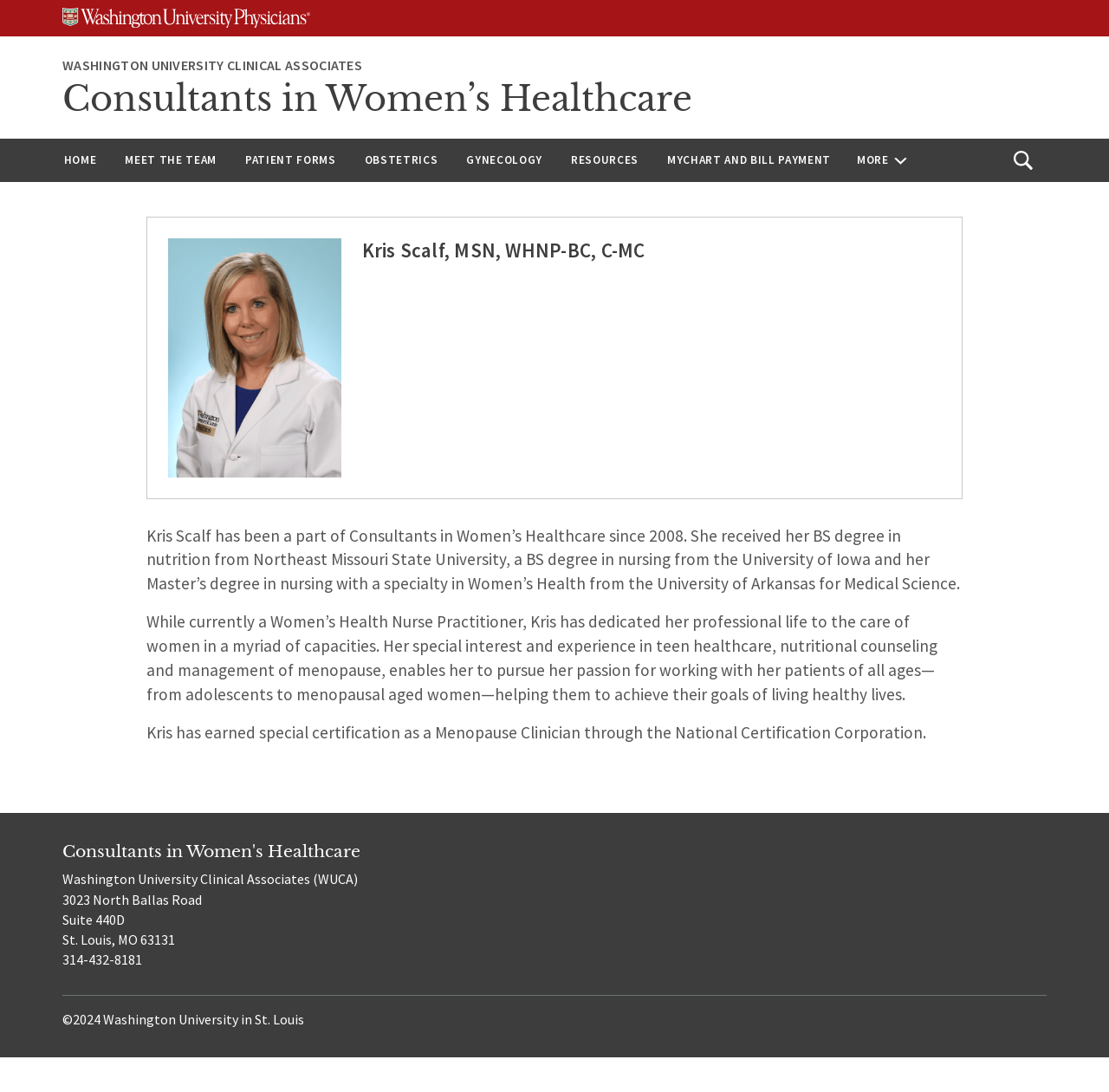Determine the bounding box coordinates of the clickable element to achieve the following action: 'Click on the 'Open Search' button'. Provide the coordinates as four float values between 0 and 1, formatted as [left, top, right, bottom].

[0.905, 0.13, 0.941, 0.164]